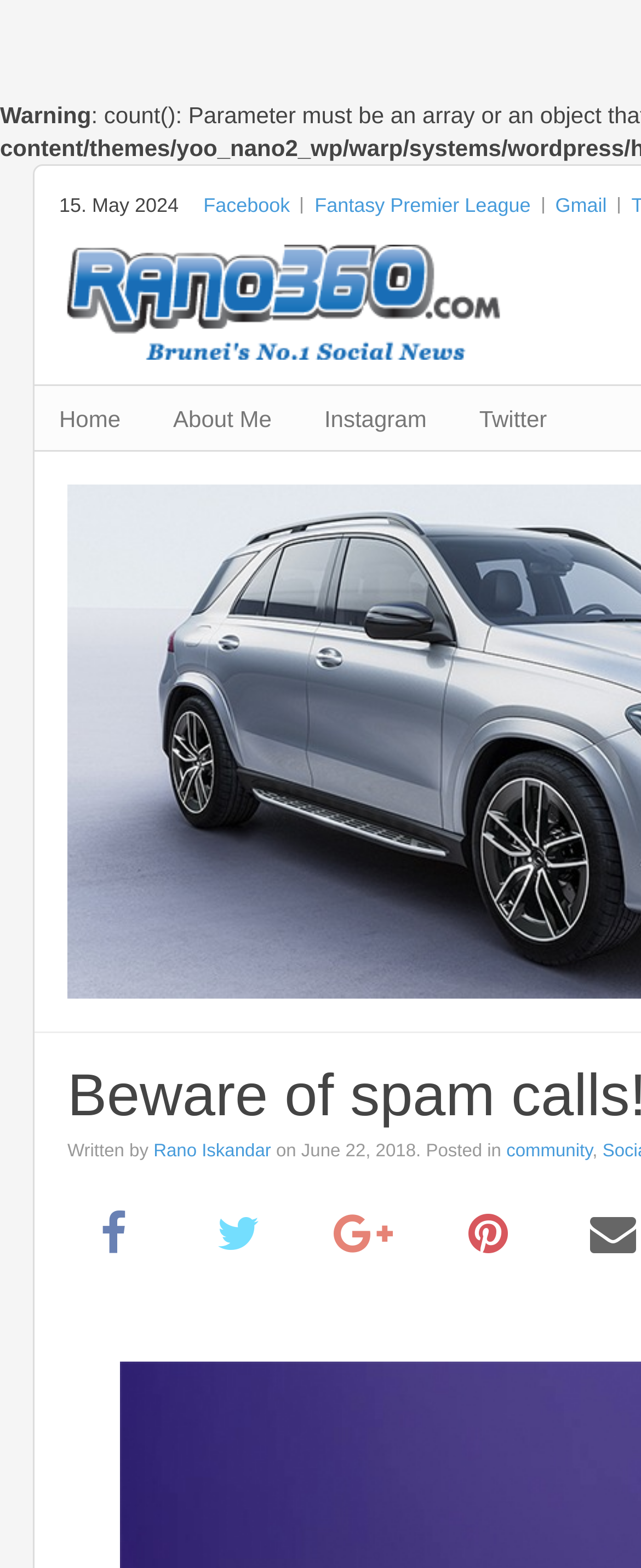Locate the bounding box coordinates of the area where you should click to accomplish the instruction: "Go to Home".

[0.054, 0.246, 0.229, 0.288]